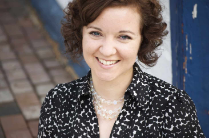Answer the question below in one word or phrase:
What is the length of Dr. Brubaker's hair?

Shoulder-length